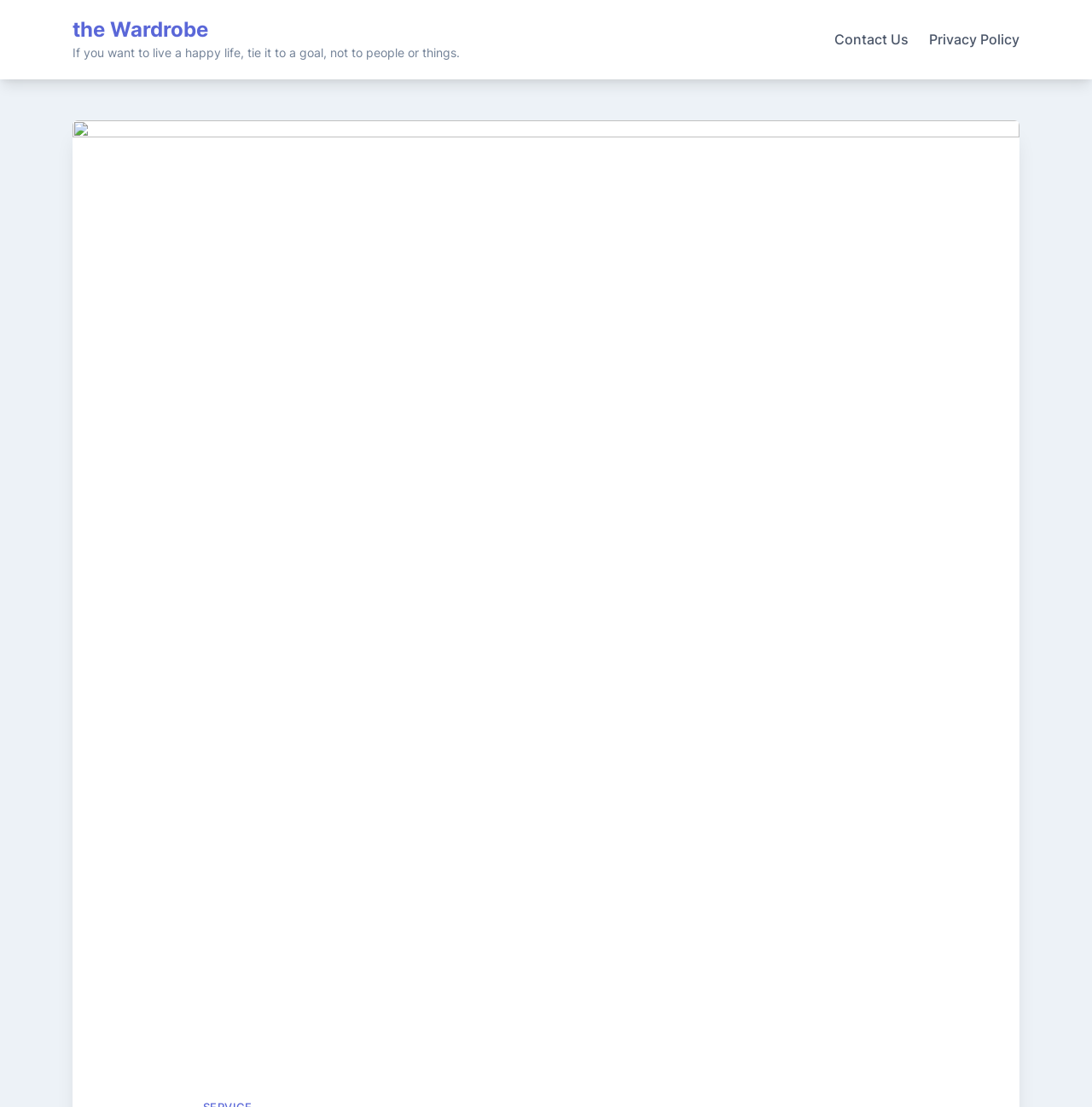Locate the primary headline on the webpage and provide its text.

Checking out New Prospects with www.AgencyElevation.com